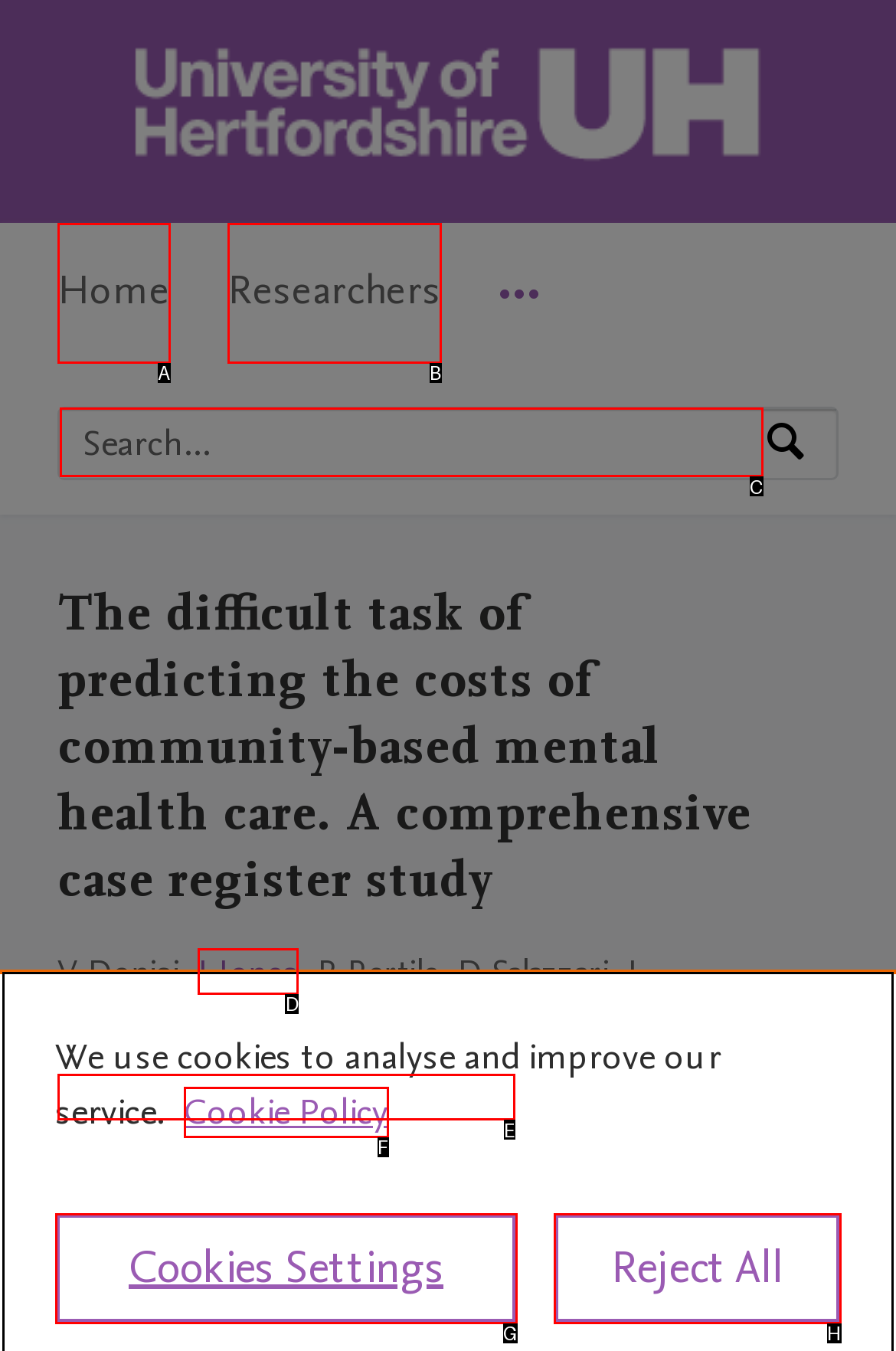Determine which HTML element to click for this task: View researcher profile of J Jones Provide the letter of the selected choice.

D